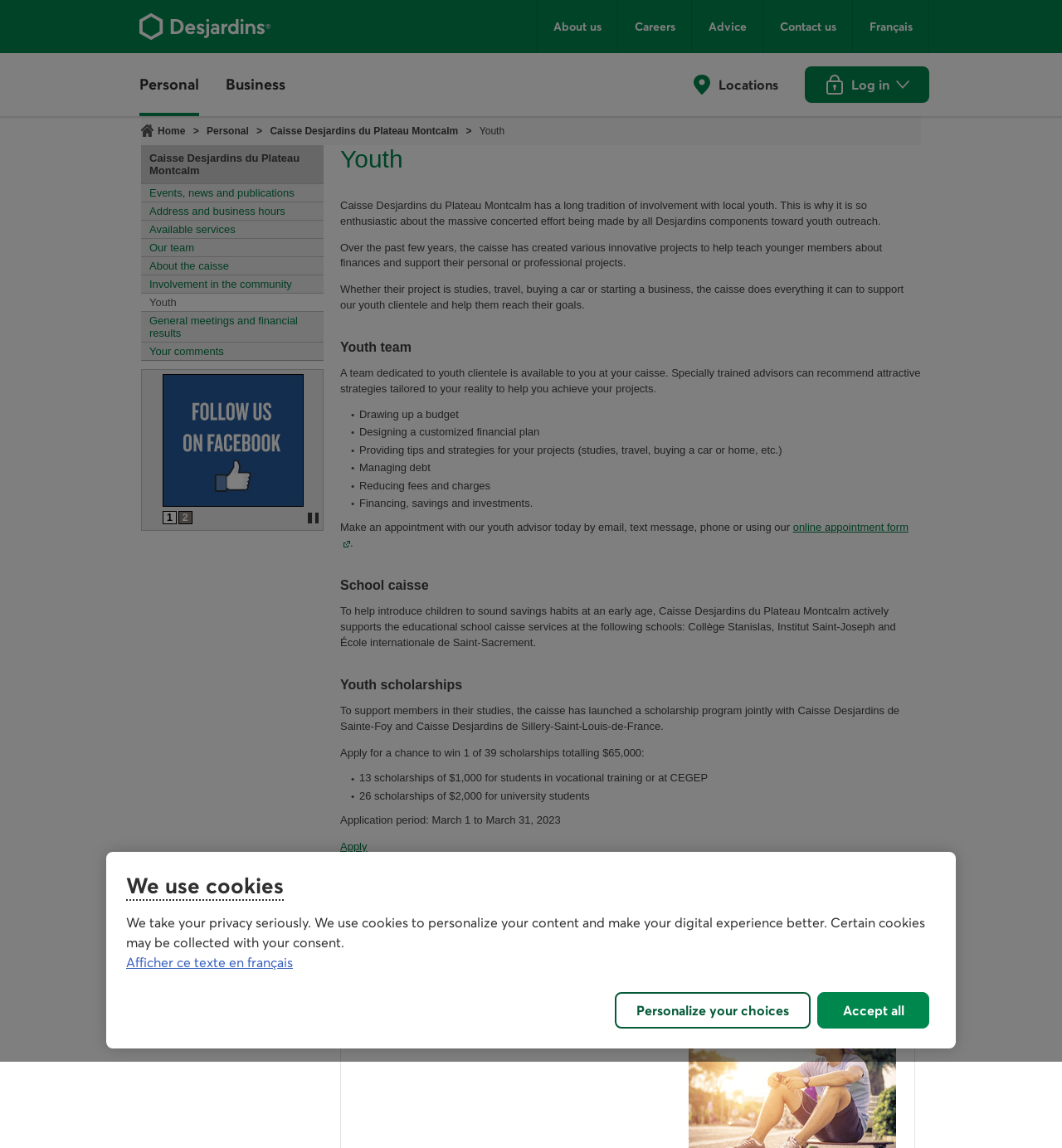Please mark the bounding box coordinates of the area that should be clicked to carry out the instruction: "Log in to Desjardins online services".

[0.758, 0.058, 0.875, 0.09]